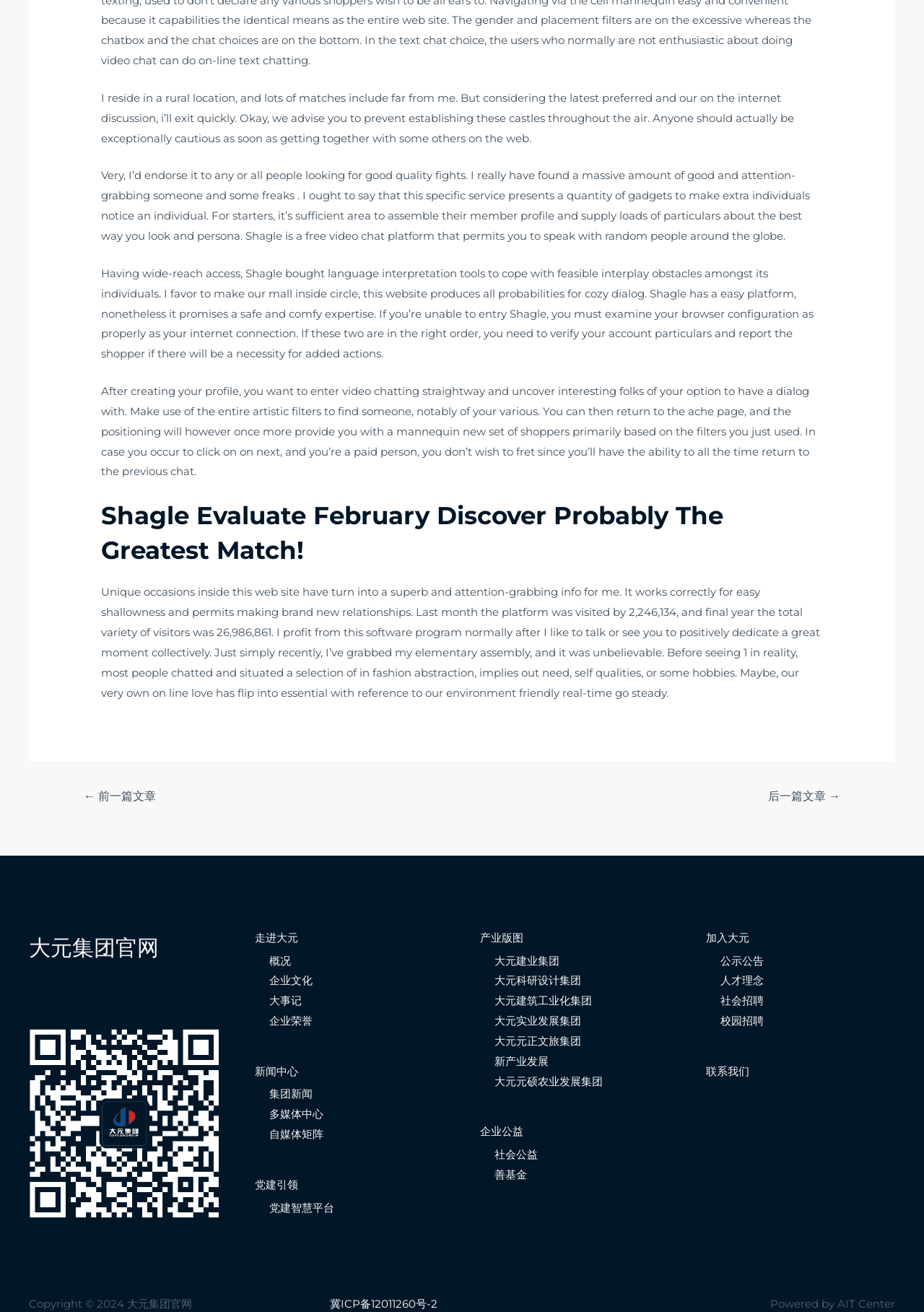Respond concisely with one word or phrase to the following query:
What can users do after creating their profile?

Enter video chatting